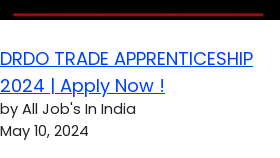Provide a one-word or short-phrase response to the question:
What is the main theme of the announcement?

Career advancement